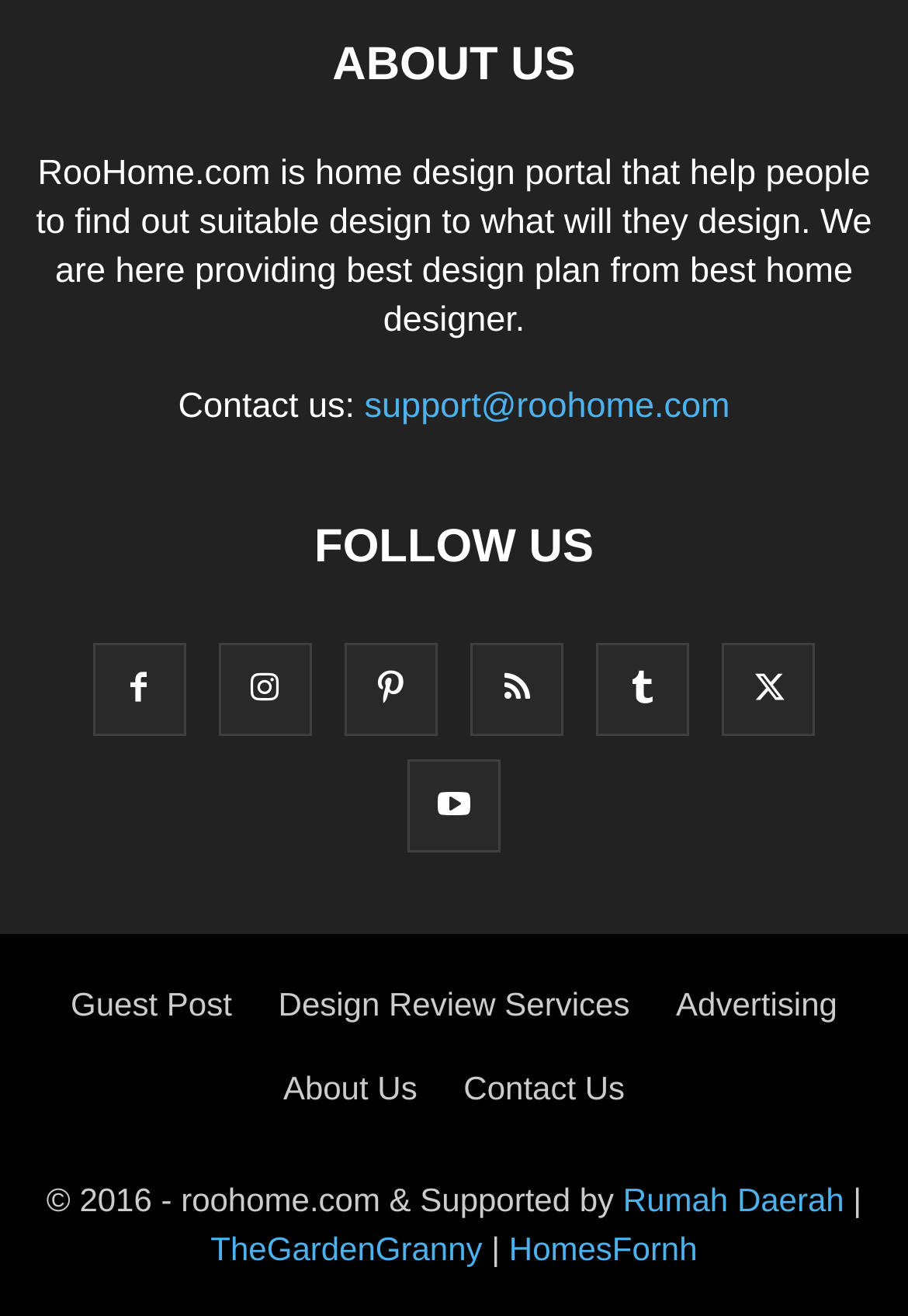Pinpoint the bounding box coordinates of the element to be clicked to execute the instruction: "Check the copyright information".

[0.051, 0.898, 0.686, 0.926]